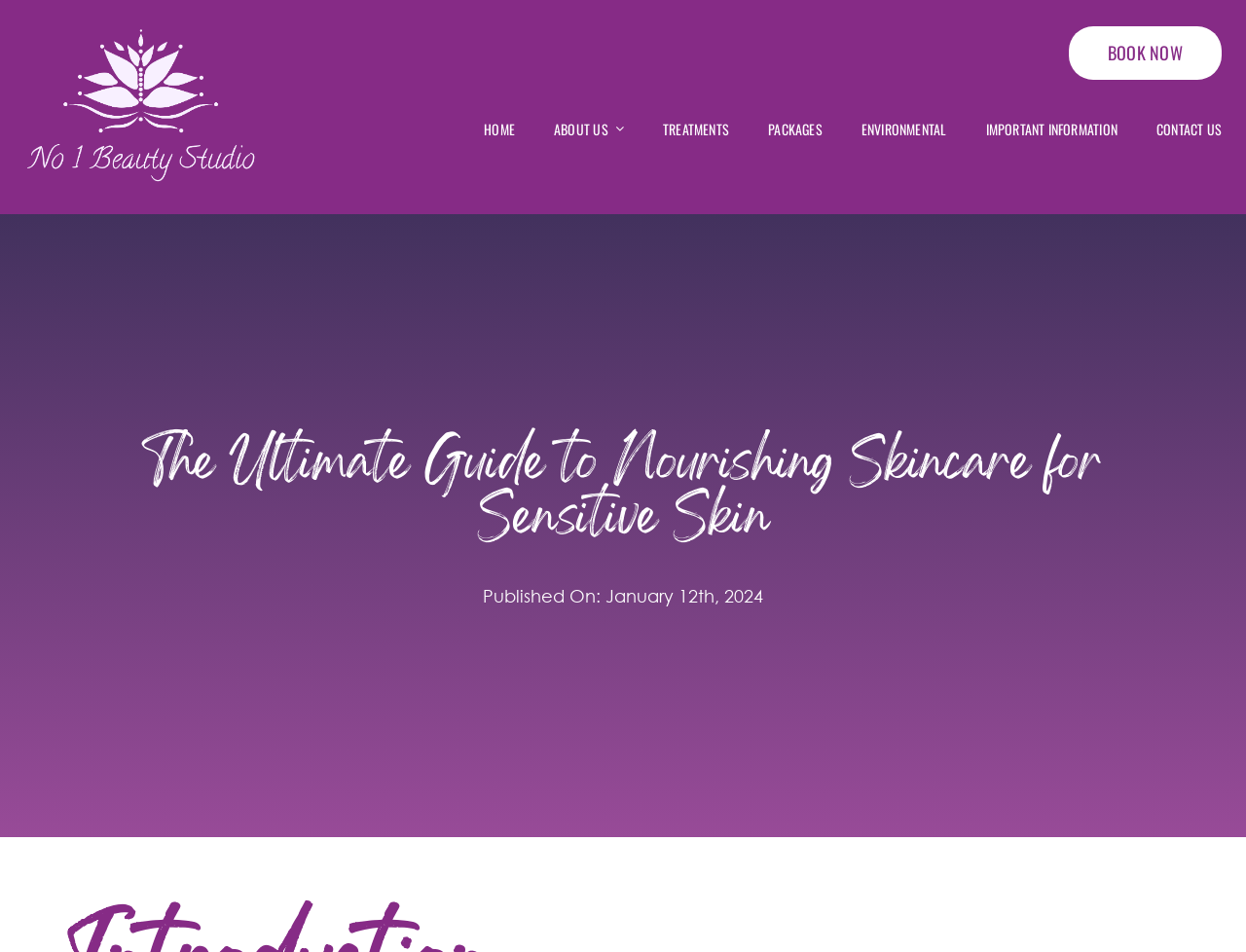When was the article published?
Could you answer the question in a detailed manner, providing as much information as possible?

The publication date of the article can be found below the main heading, which is 'Published On: January 12th, 2024'.